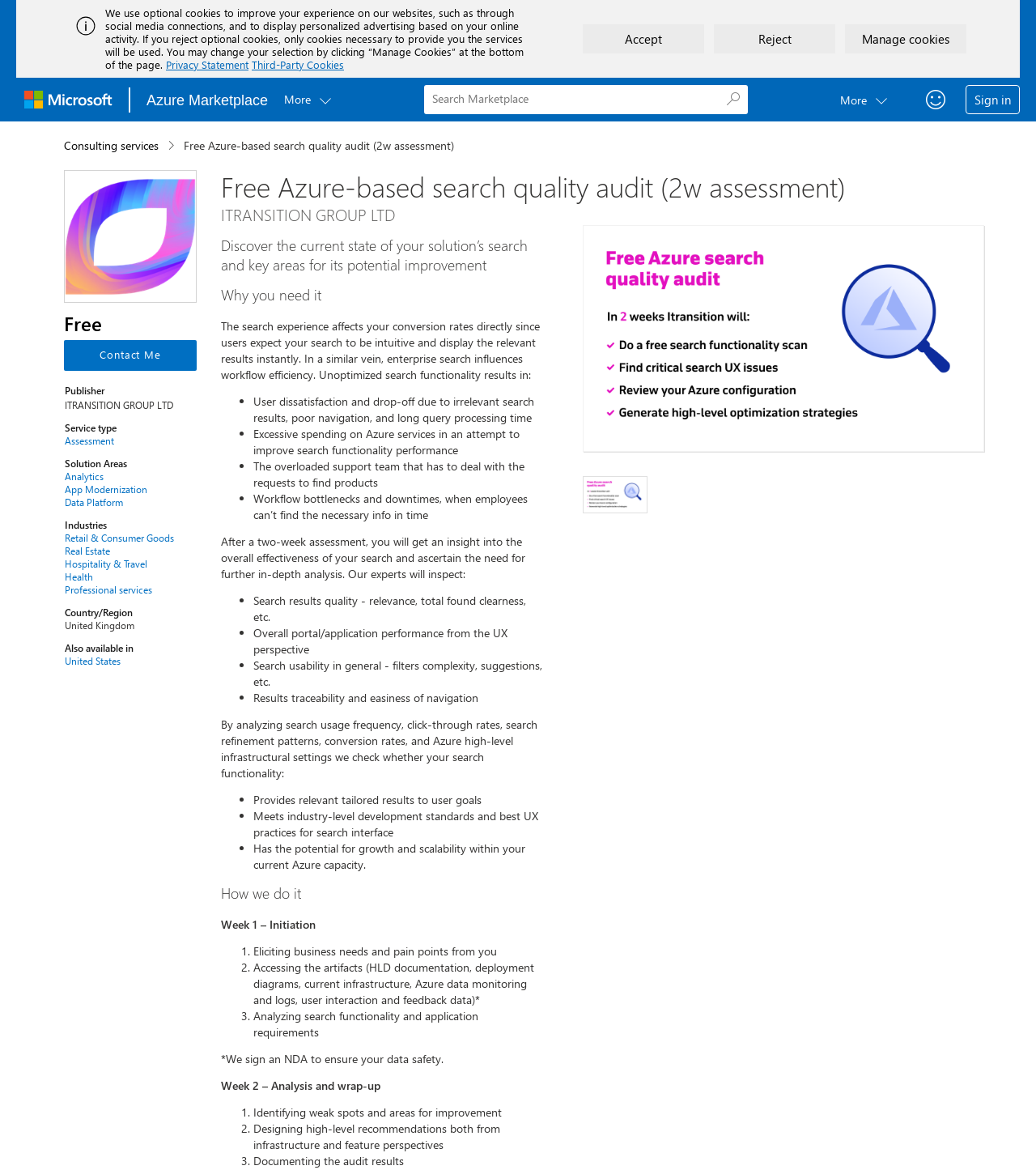Could you locate the bounding box coordinates for the section that should be clicked to accomplish this task: "View Assessment".

[0.062, 0.371, 0.168, 0.382]